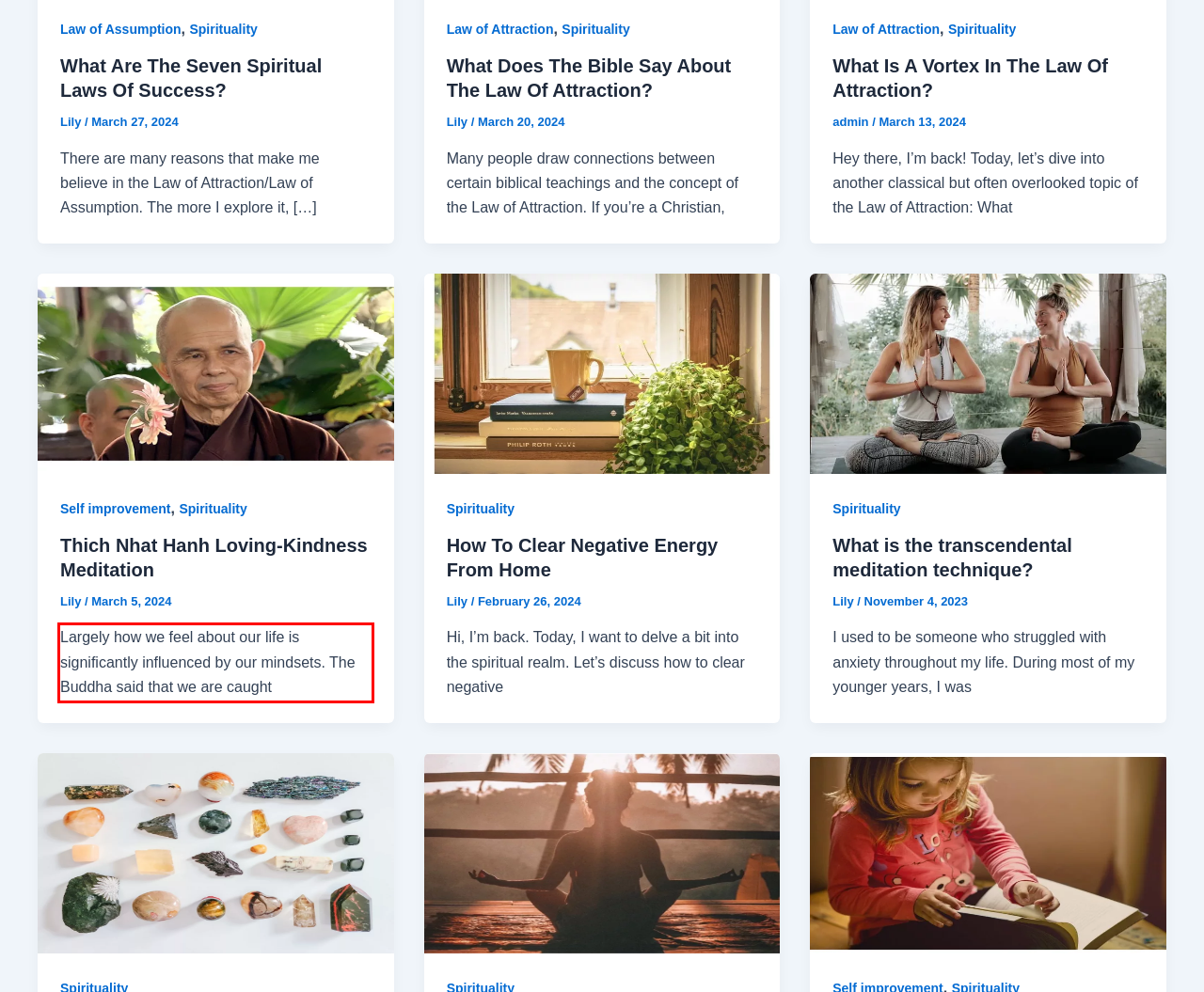Observe the screenshot of the webpage, locate the red bounding box, and extract the text content within it.

Largely how we feel about our life is significantly influenced by our mindsets. The Buddha said that we are caught